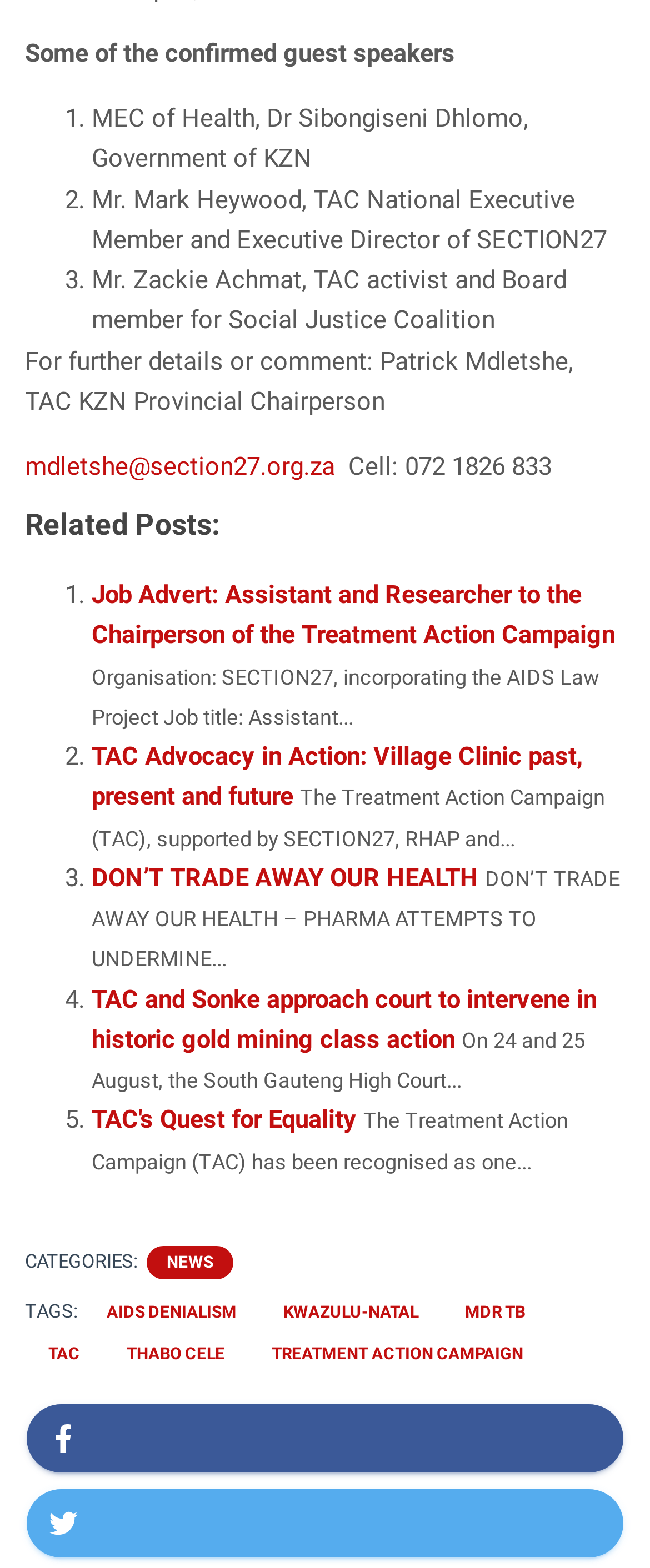Please provide the bounding box coordinates in the format (top-left x, top-left y, bottom-right x, bottom-right y). Remember, all values are floating point numbers between 0 and 1. What is the bounding box coordinate of the region described as: Treatment Action Campaign

[0.418, 0.857, 0.805, 0.869]